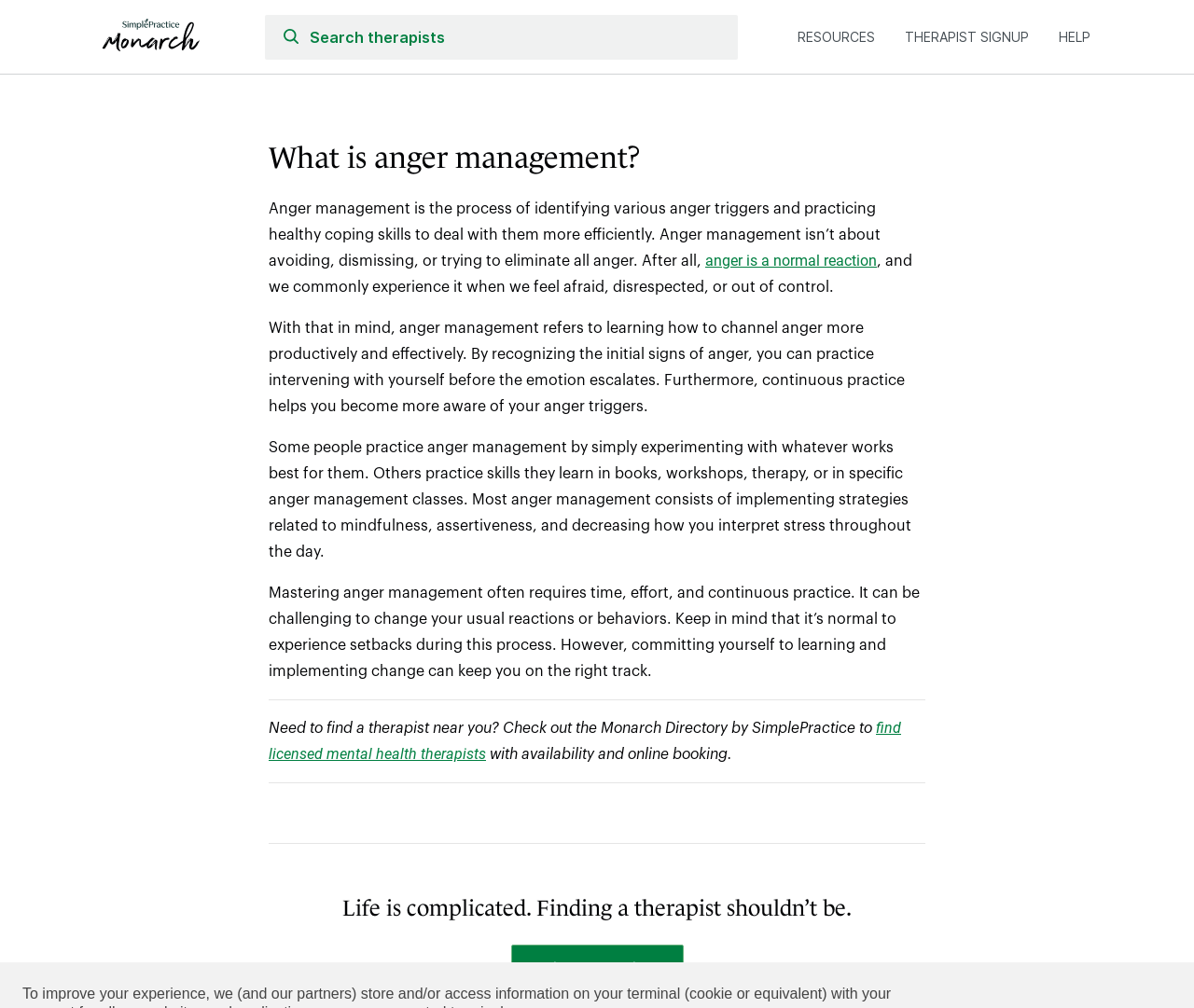What is the theme of the webpage?
Please respond to the question thoroughly and include all relevant details.

The webpage content revolves around anger management, finding therapists, and mental health resources, indicating that the theme of the webpage is related to mental health and wellness.